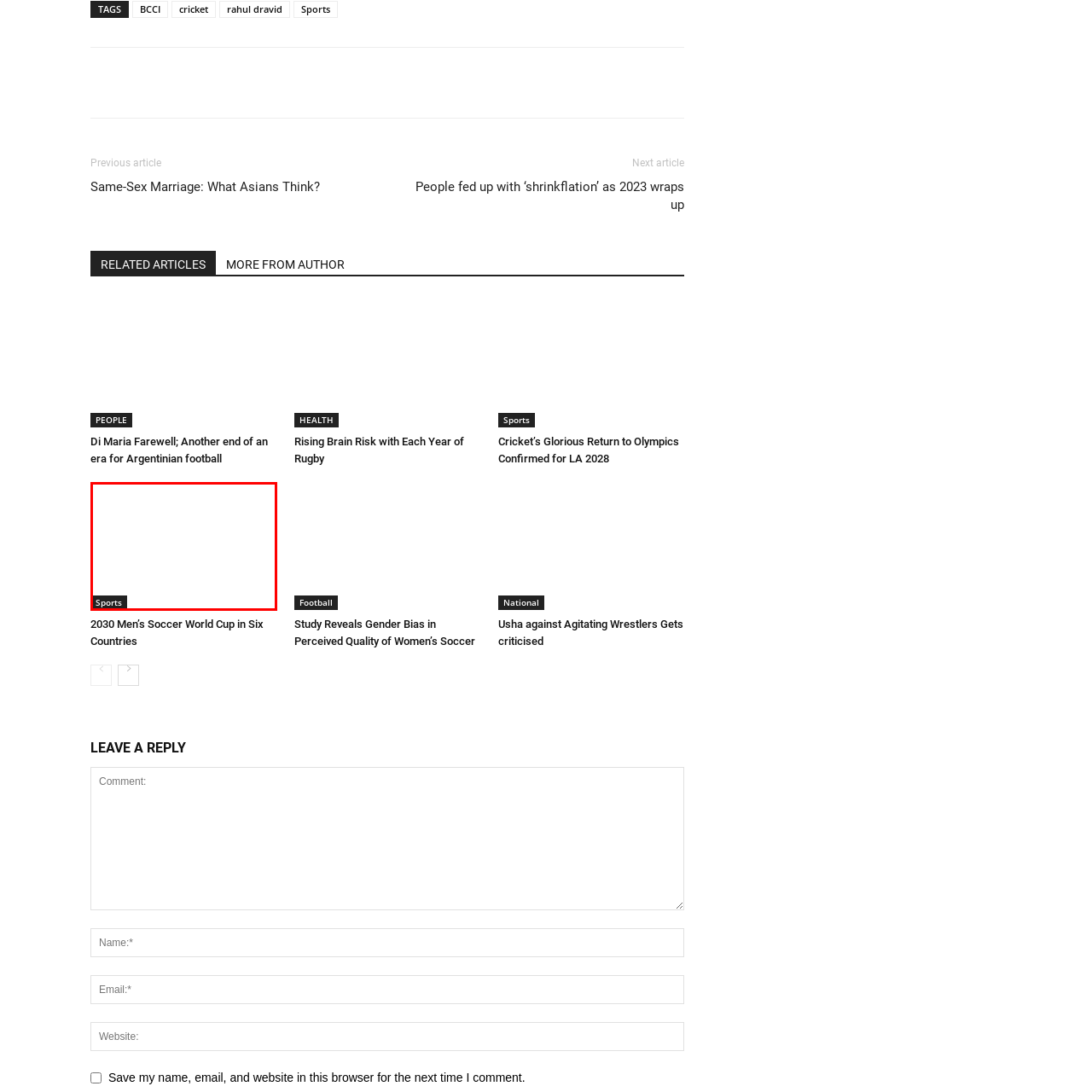What is the purpose of the navigation structure?
Focus on the image highlighted by the red bounding box and give a comprehensive answer using the details from the image.

The navigation structure, which includes the 'Sports' button, is designed to provide easy accessibility to sports enthusiasts looking for information and engagement in the field of athletics.